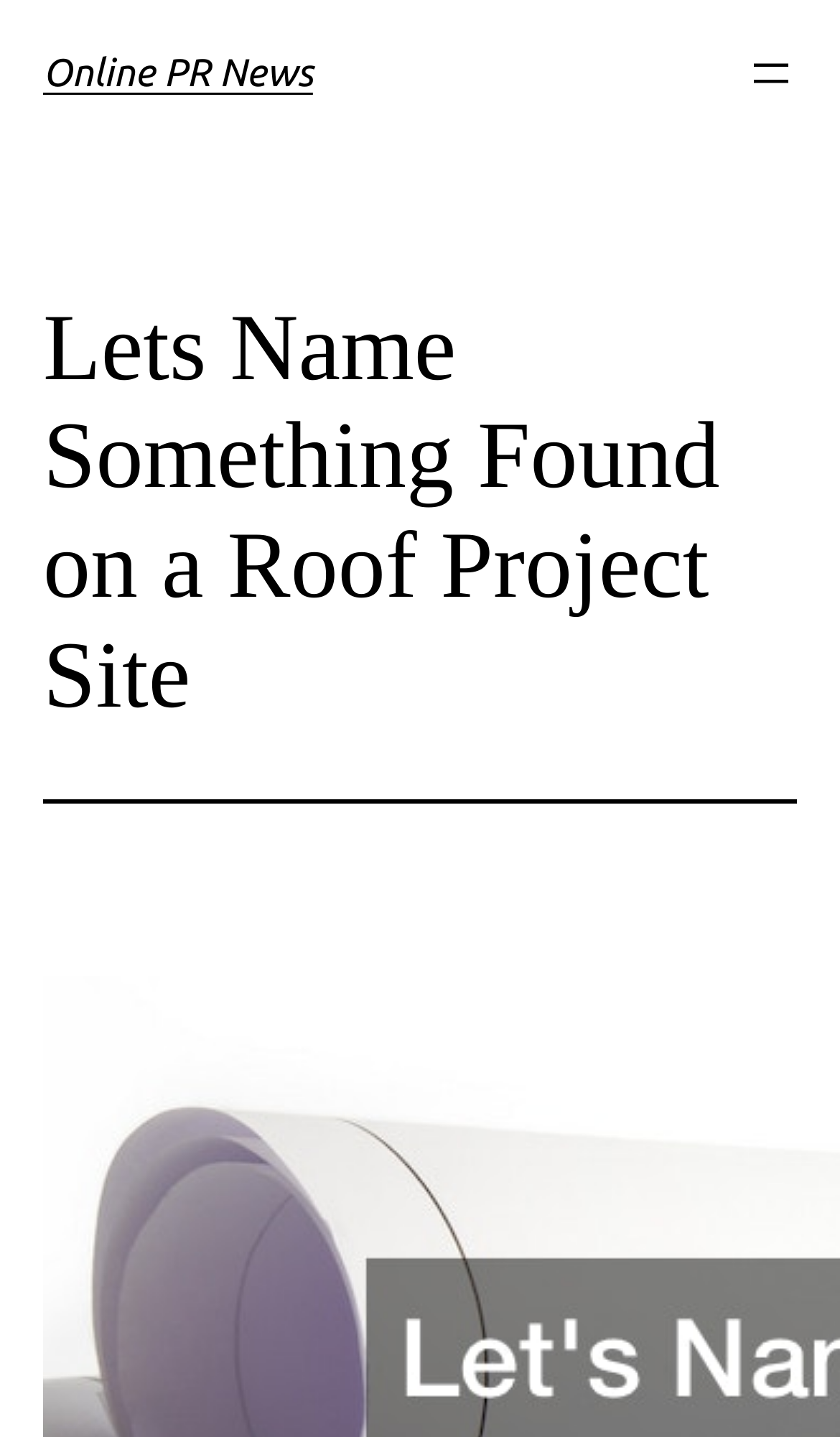Please determine the main heading text of this webpage.

Online PR News